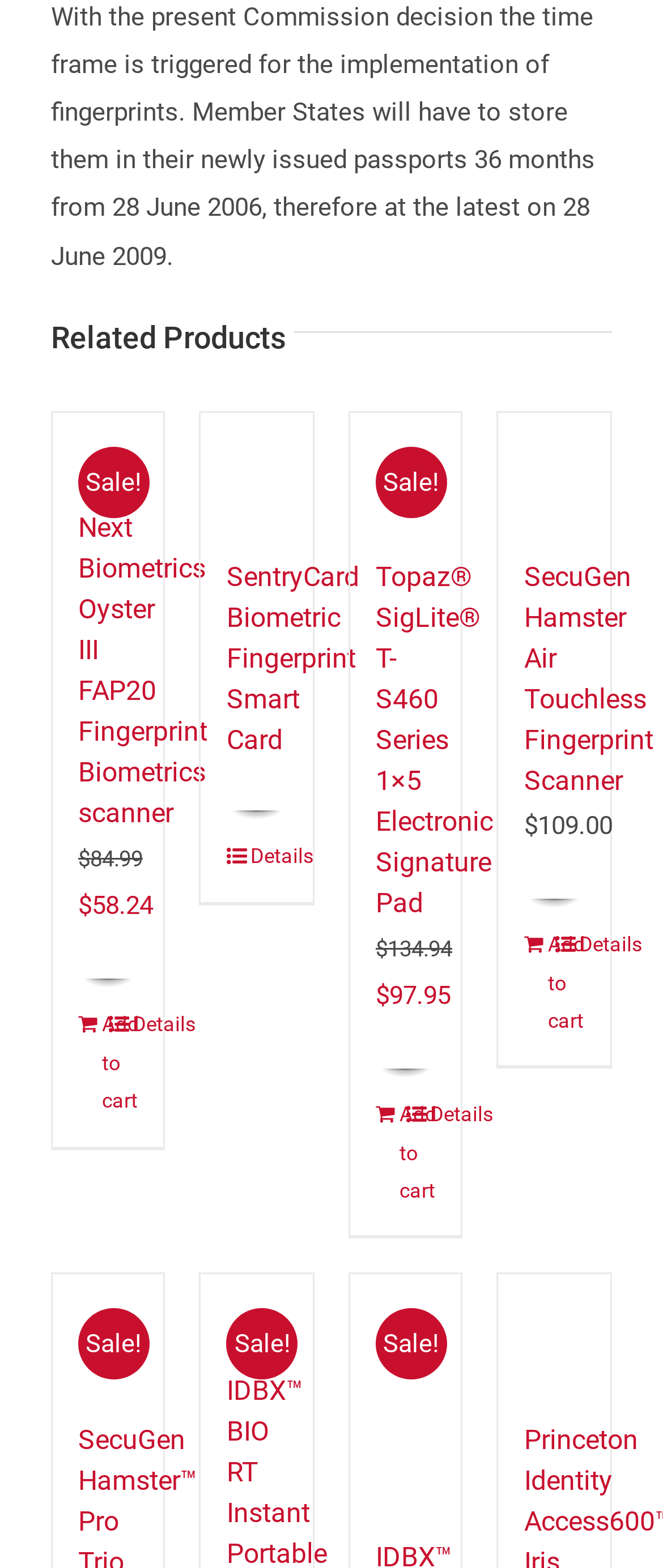What is the discount label on some products?
Please provide an in-depth and detailed response to the question.

I noticed that some products have a 'Sale!' label, which indicates a discount. I found this label on products such as the Next Biometrics Oyster III FAP20 Fingerprint Biometrics scanner and the Topaz SigLite T-S460 Series 1x5 Electronic Signature Pad.